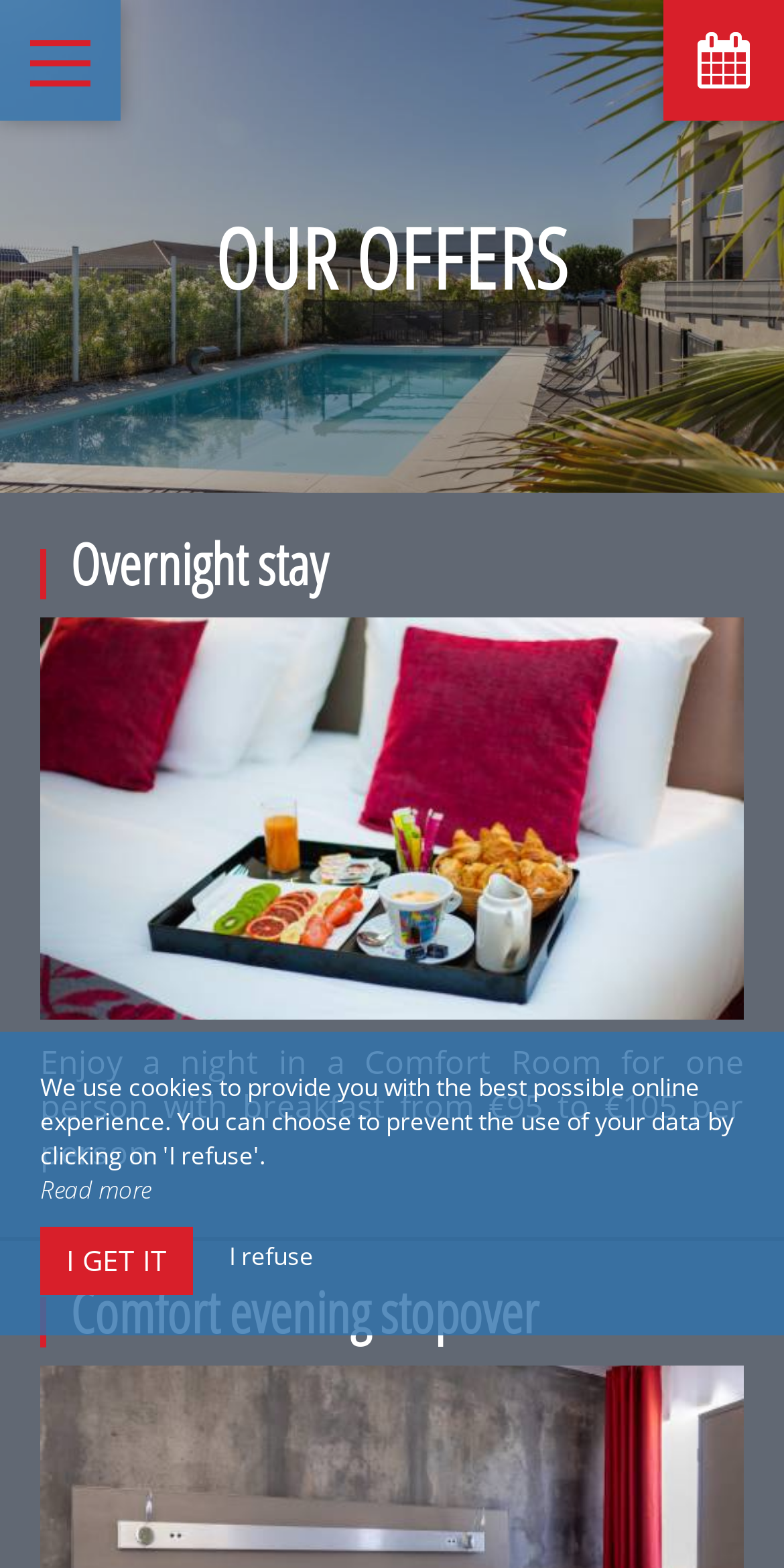Explain in detail what is displayed on the webpage.

The webpage is titled "Our offers" and features a prominent image at the top left corner. Below the image, there is a header section that spans the entire width of the page, containing the title "OUR OFFERS" in a large font.

Underneath the header, there are two main sections. The first section is headed by "Overnight stay" and features an image on the left side, taking up about two-thirds of the page width. To the right of the image, there is a paragraph of text describing the offer, which includes details about a Comfort Room stay with breakfast for one person, priced between €95 to €105 per person.

The second section is headed by "Comfort evening stopover" and is positioned below the first section. There is no image associated with this section, but it likely contains similar details about the offer.

On the right side of the page, there are three elements stacked vertically. The first is a "Read more" text, followed by a button labeled "I GET IT", and finally a "I refuse" text. These elements are positioned near the bottom of the page, with the button being slightly larger than the two text elements.